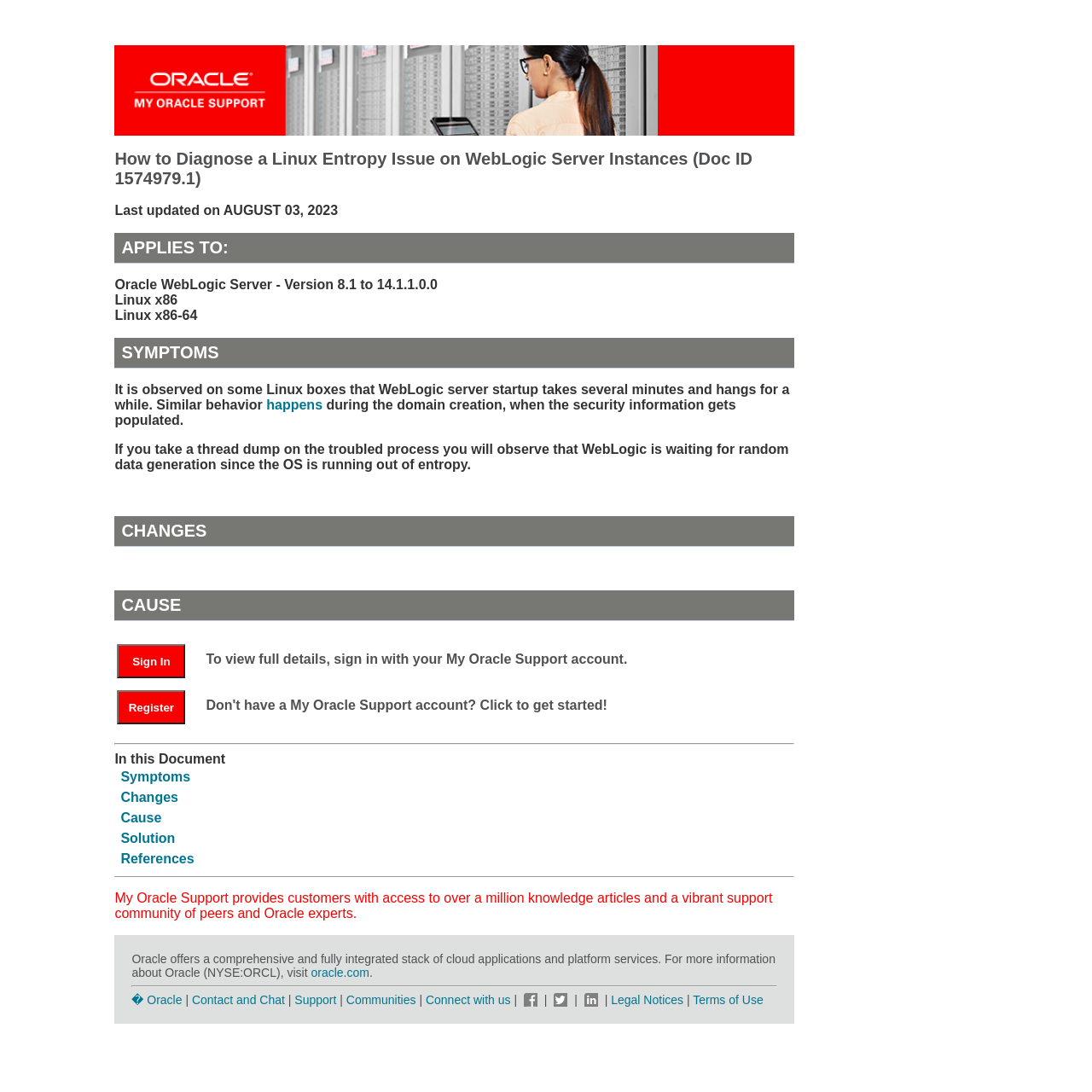Identify the coordinates of the bounding box for the element that must be clicked to accomplish the instruction: "Register for a My Oracle Support account".

[0.107, 0.632, 0.17, 0.663]